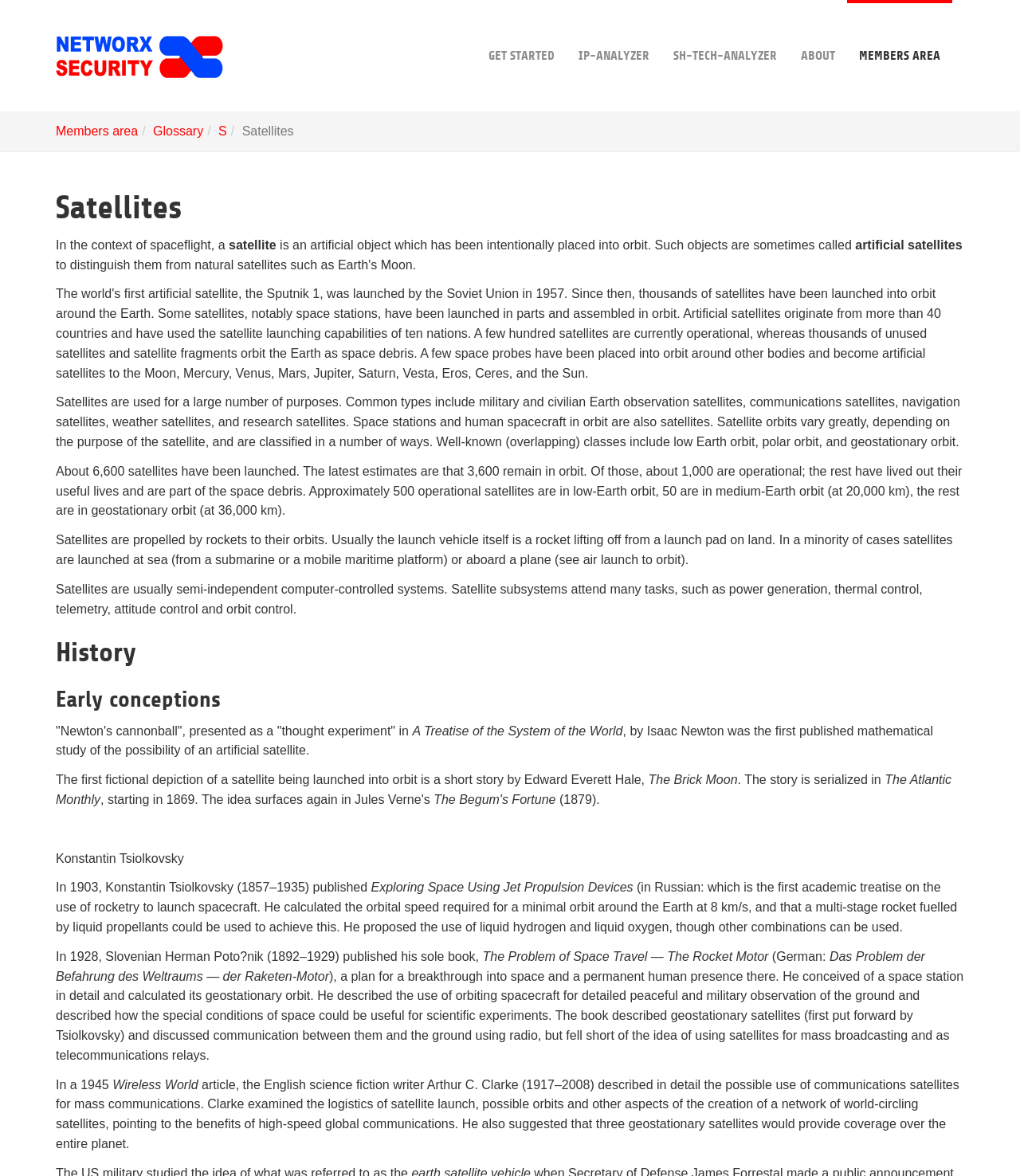From the element description Members area, predict the bounding box coordinates of the UI element. The coordinates must be specified in the format (top-left x, top-left y, bottom-right x, bottom-right y) and should be within the 0 to 1 range.

[0.83, 0.0, 0.934, 0.095]